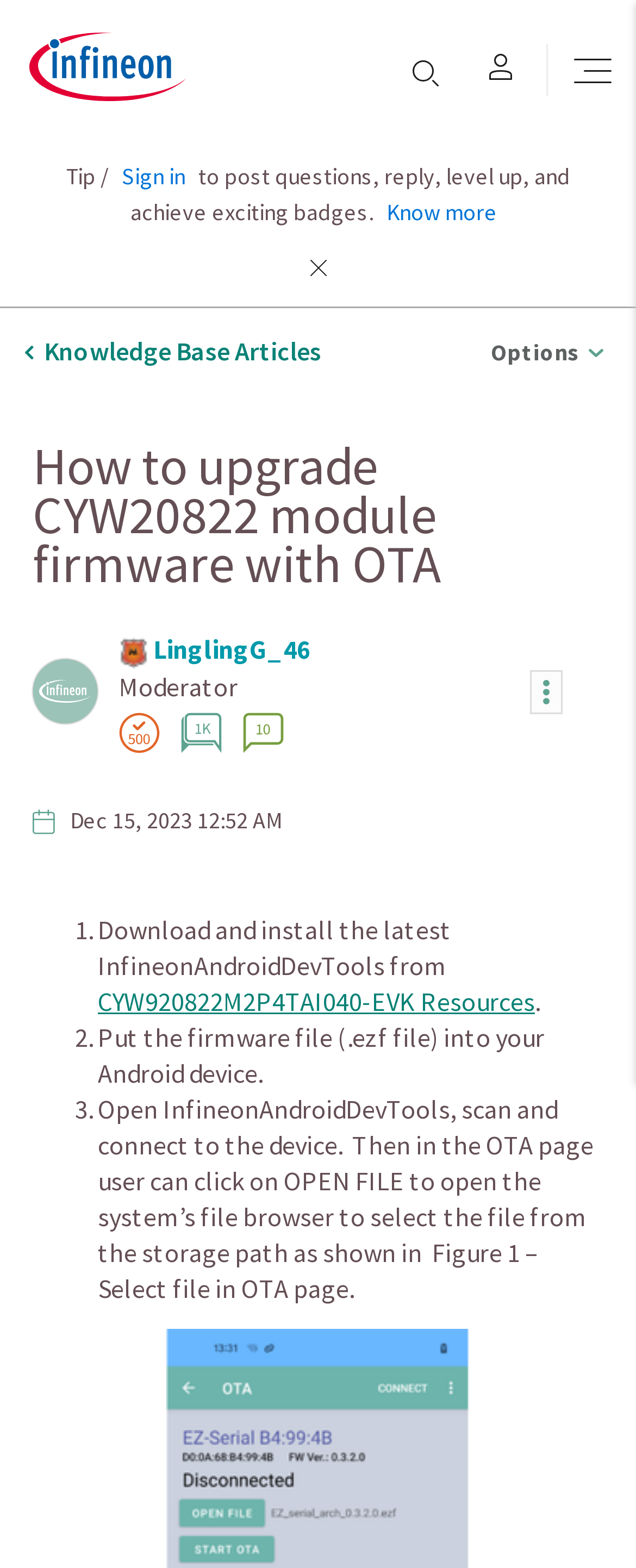What is the username of the post author?
Using the image as a reference, give a one-word or short phrase answer.

LinglingG_46